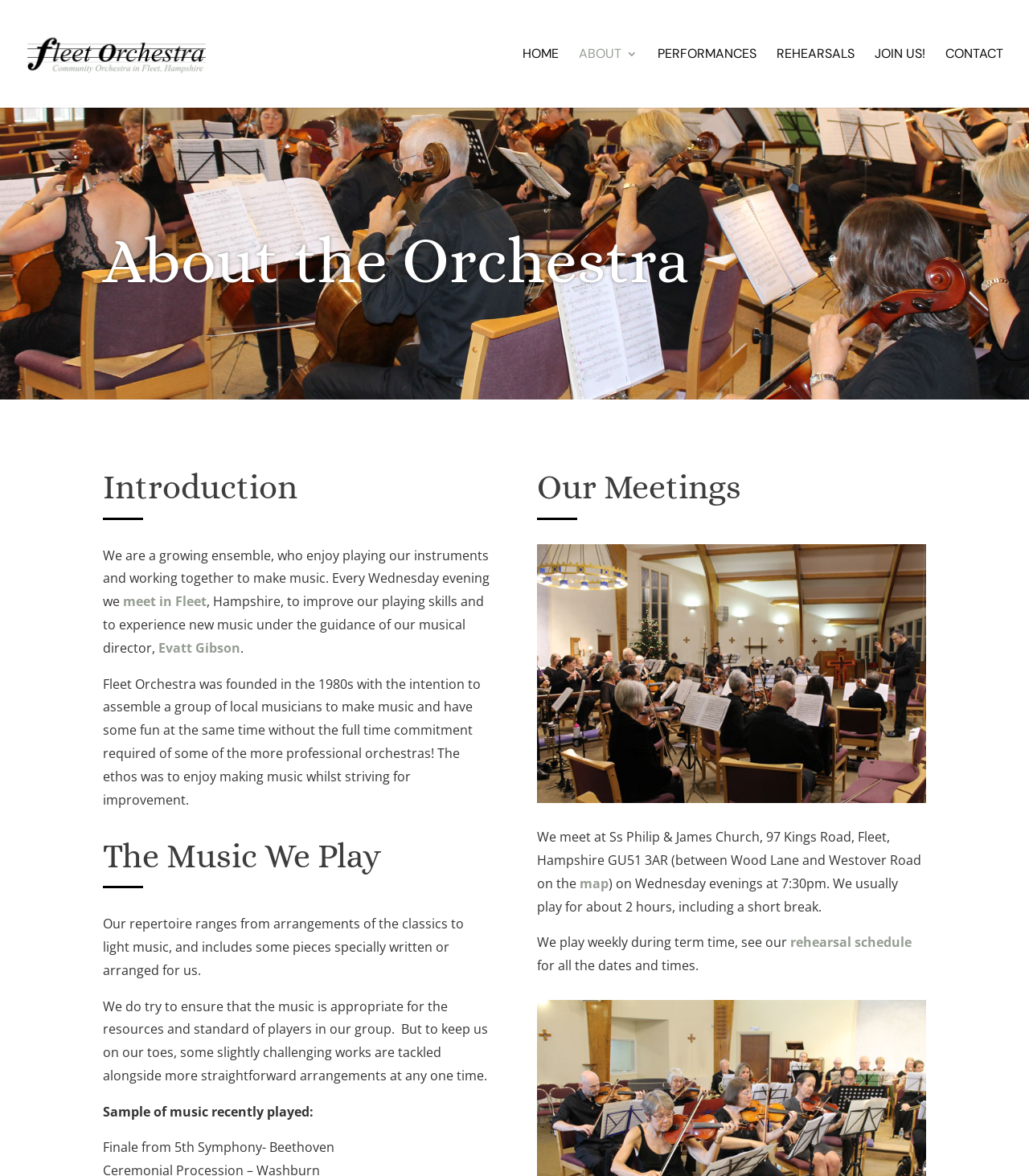Answer the question in a single word or phrase:
Who is the musical director of the orchestra?

Evatt Gibson